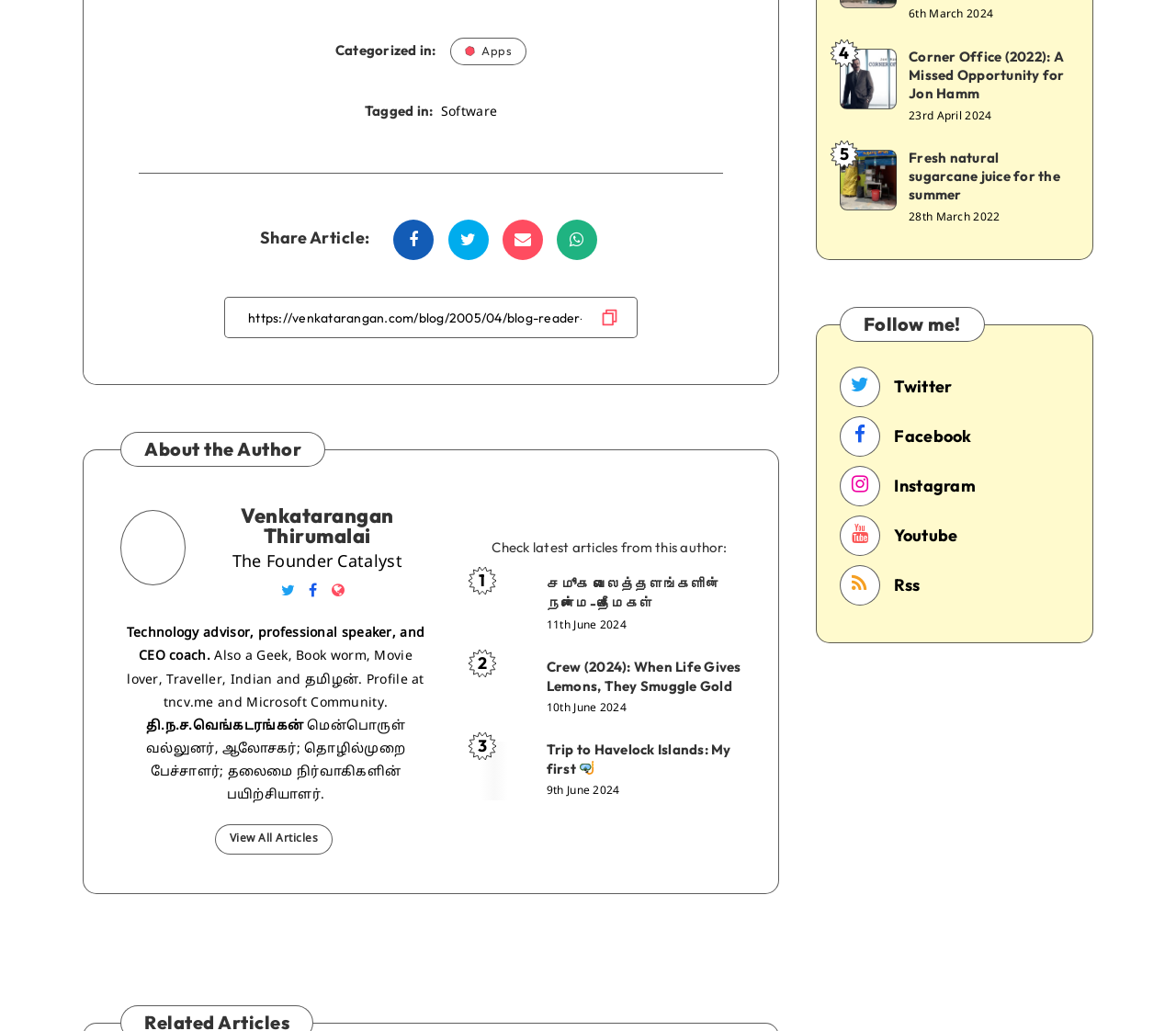How many articles are listed under 'Check latest articles from this author:'?
Observe the image and answer the question with a one-word or short phrase response.

3